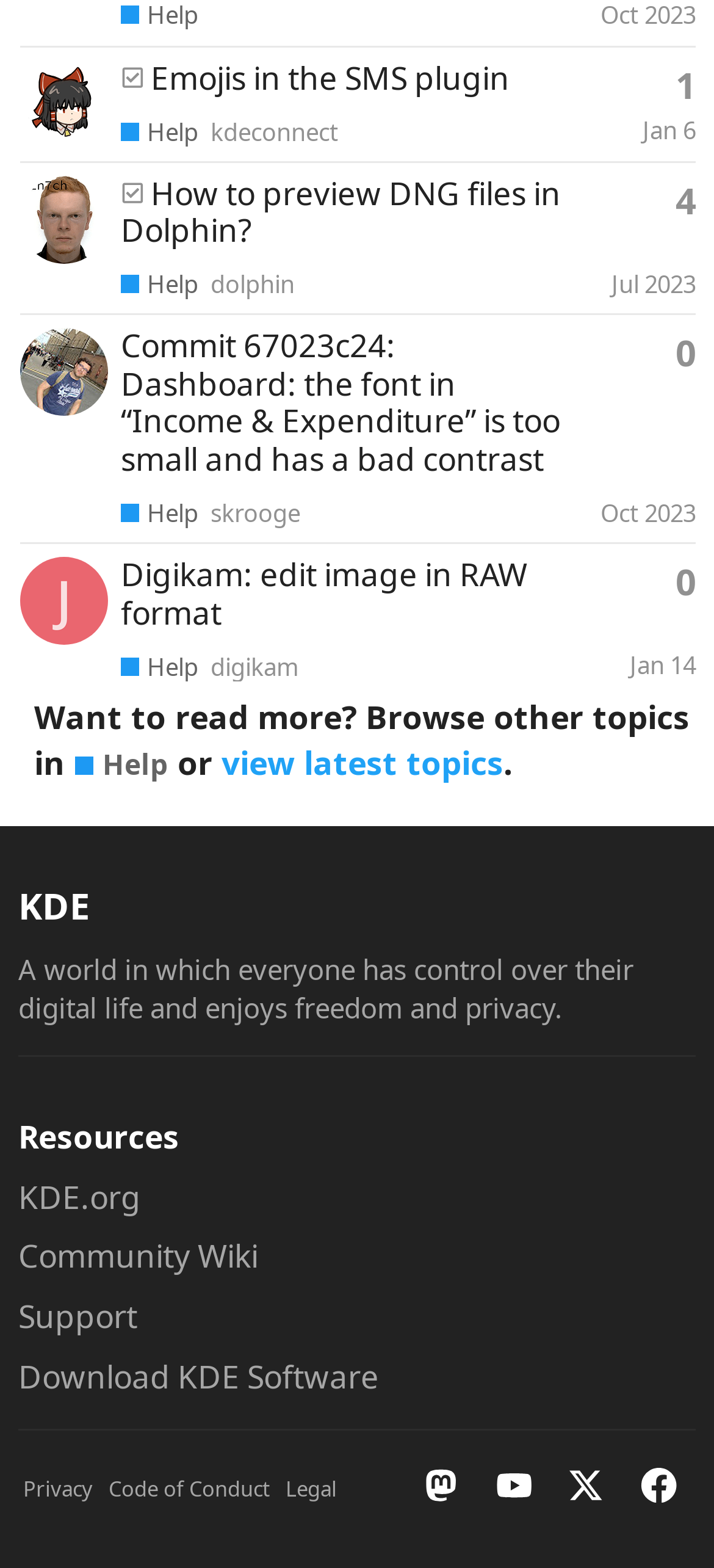How many topics are listed on this page?
Using the image, provide a concise answer in one word or a short phrase.

4